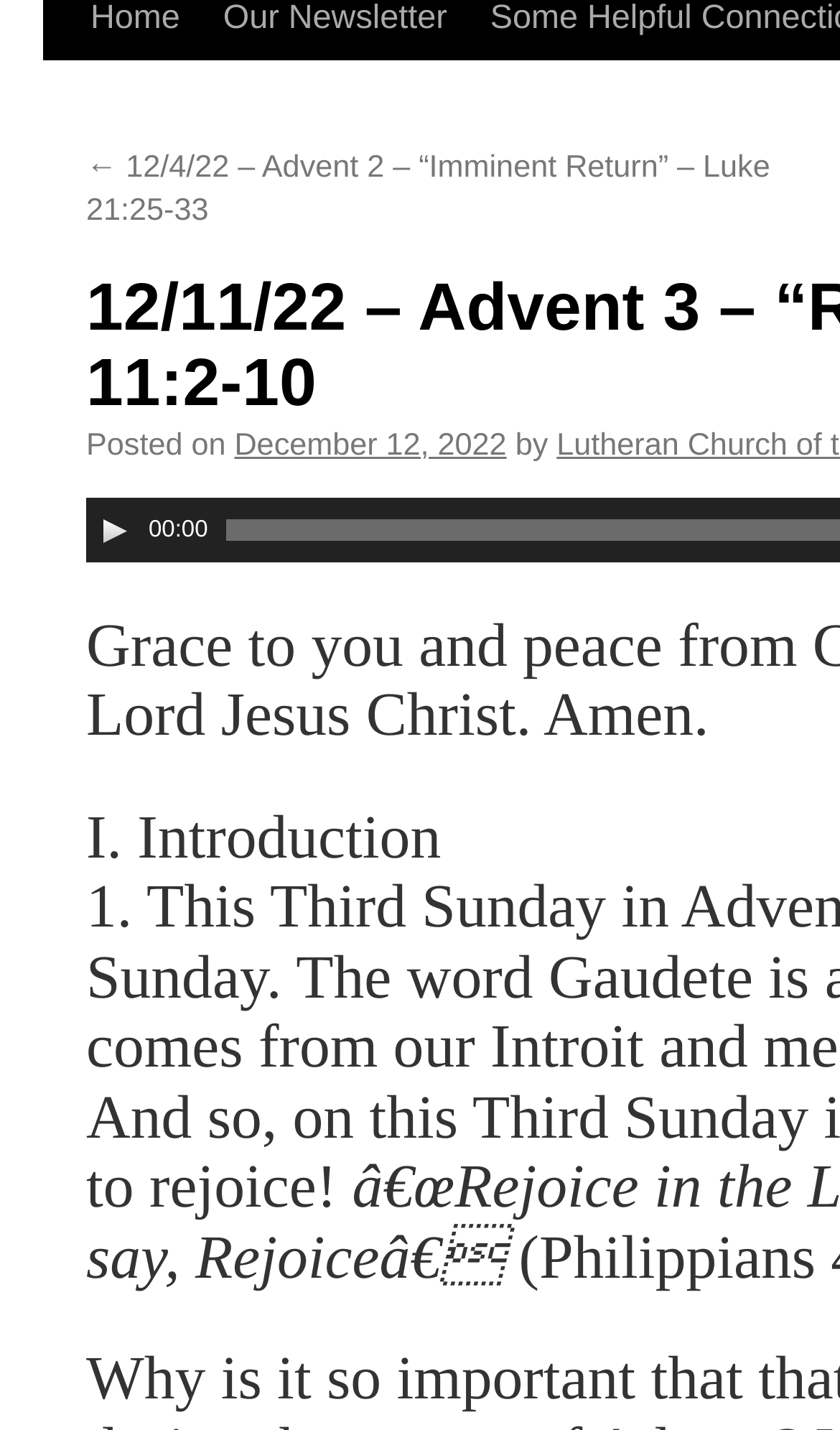Using the provided description: "aria-label="Play" title="Play"", find the bounding box coordinates of the corresponding UI element. The output should be four float numbers between 0 and 1, in the format [left, top, right, bottom].

[0.115, 0.415, 0.156, 0.44]